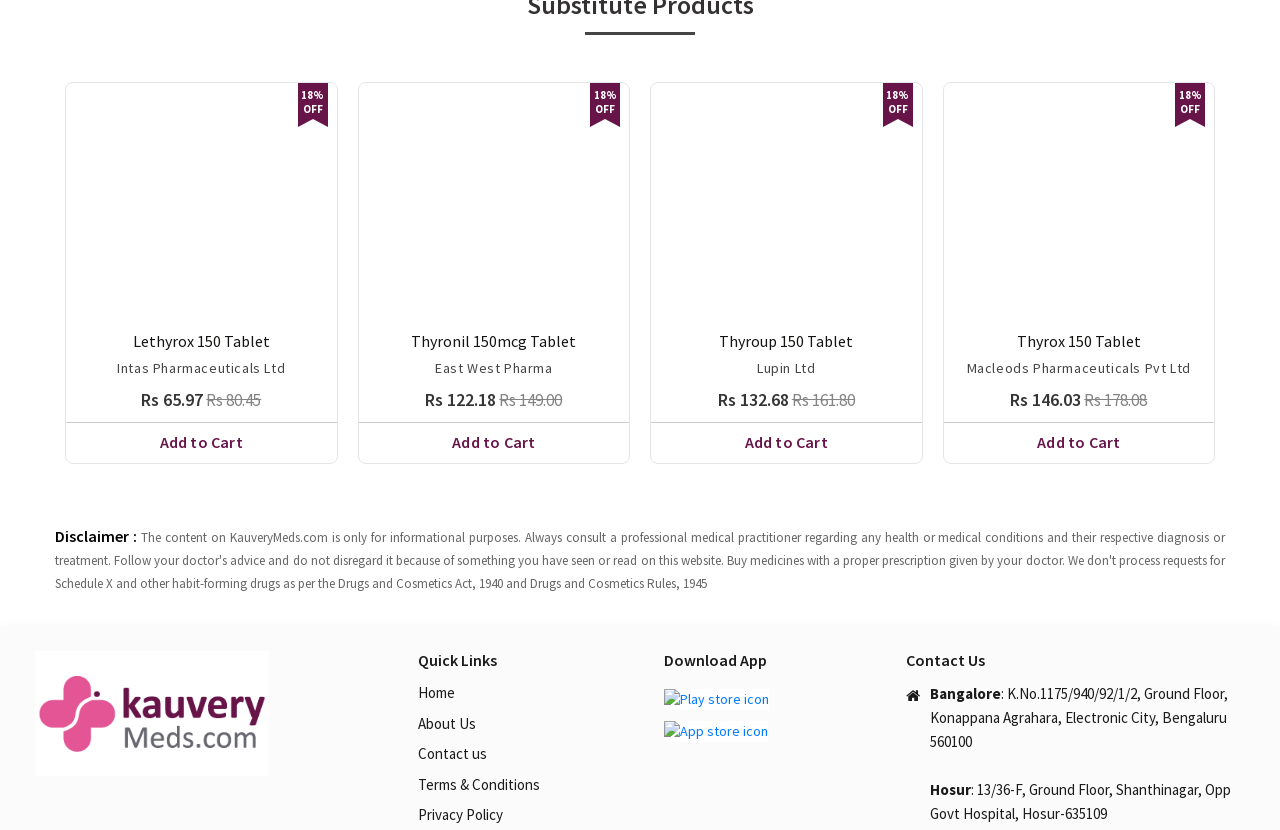Identify the bounding box coordinates for the UI element described as follows: Home. Use the format (top-left x, top-left y, bottom-right x, bottom-right y) and ensure all values are floating point numbers between 0 and 1.

[0.327, 0.822, 0.355, 0.849]